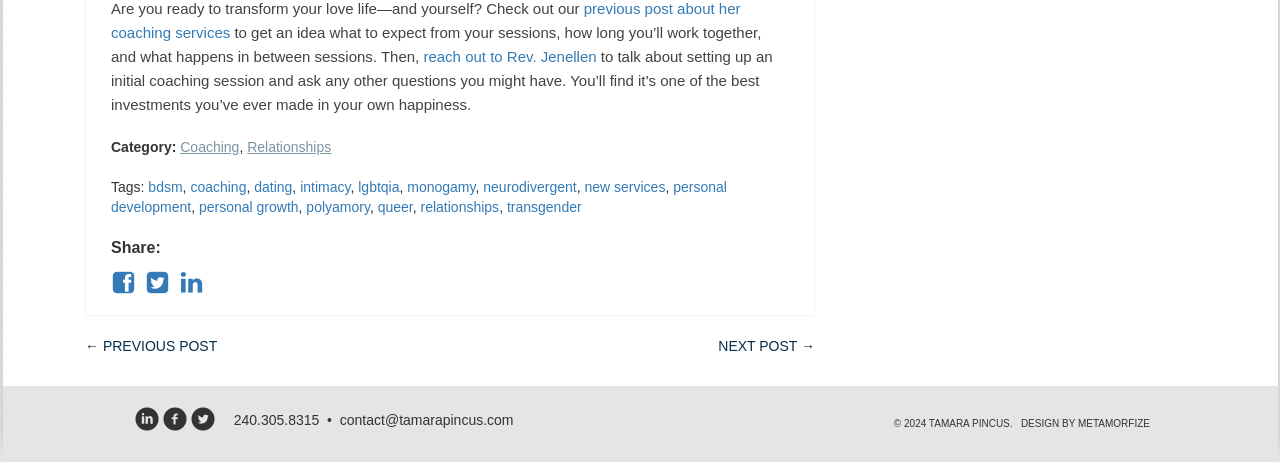What is the purpose of the links at the bottom of the webpage?
Examine the image closely and answer the question with as much detail as possible.

The links at the bottom of the webpage, including 'v', 'u', 't', '← PREVIOUS POST', and 'NEXT POST →', seem to be for sharing and navigation purposes, allowing users to share the content or navigate to previous or next posts.